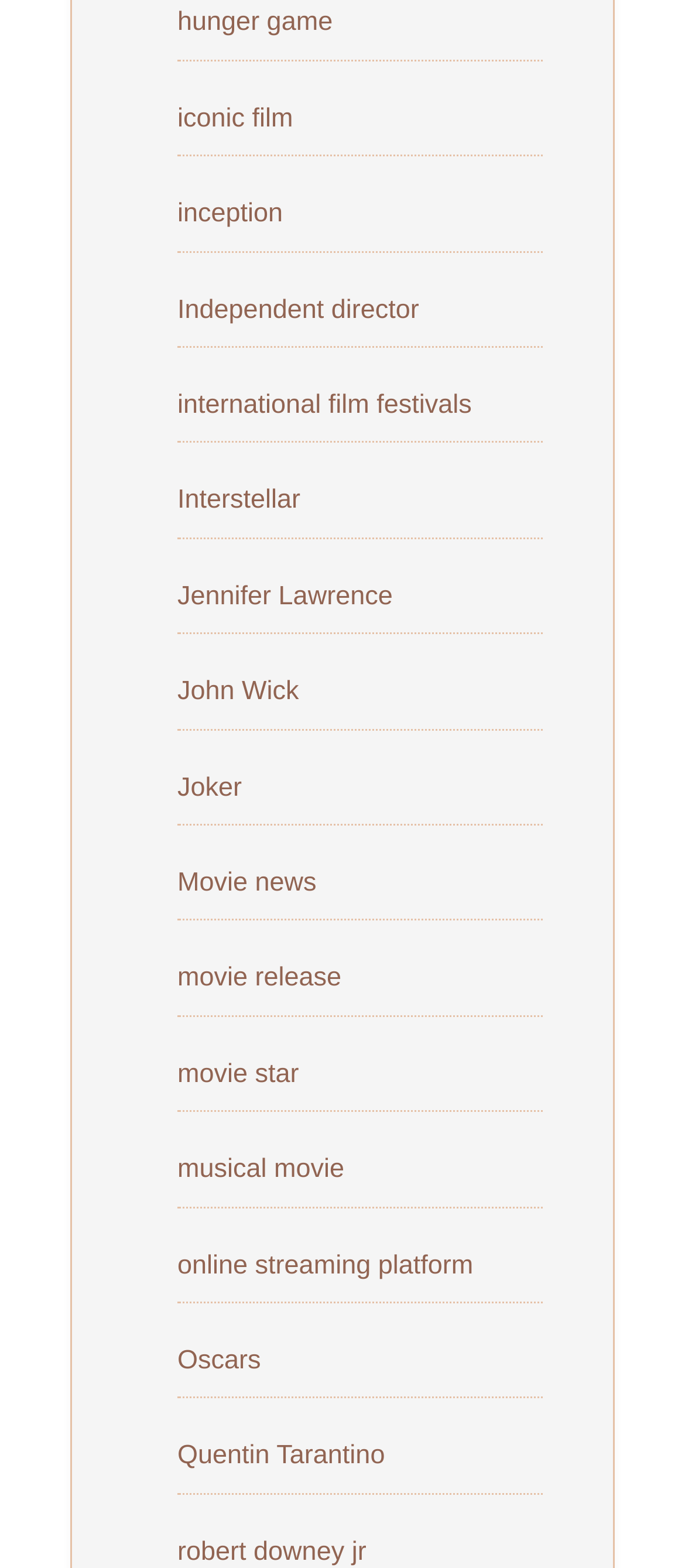How many movie-related links are on the webpage?
Based on the screenshot, provide your answer in one word or phrase.

19